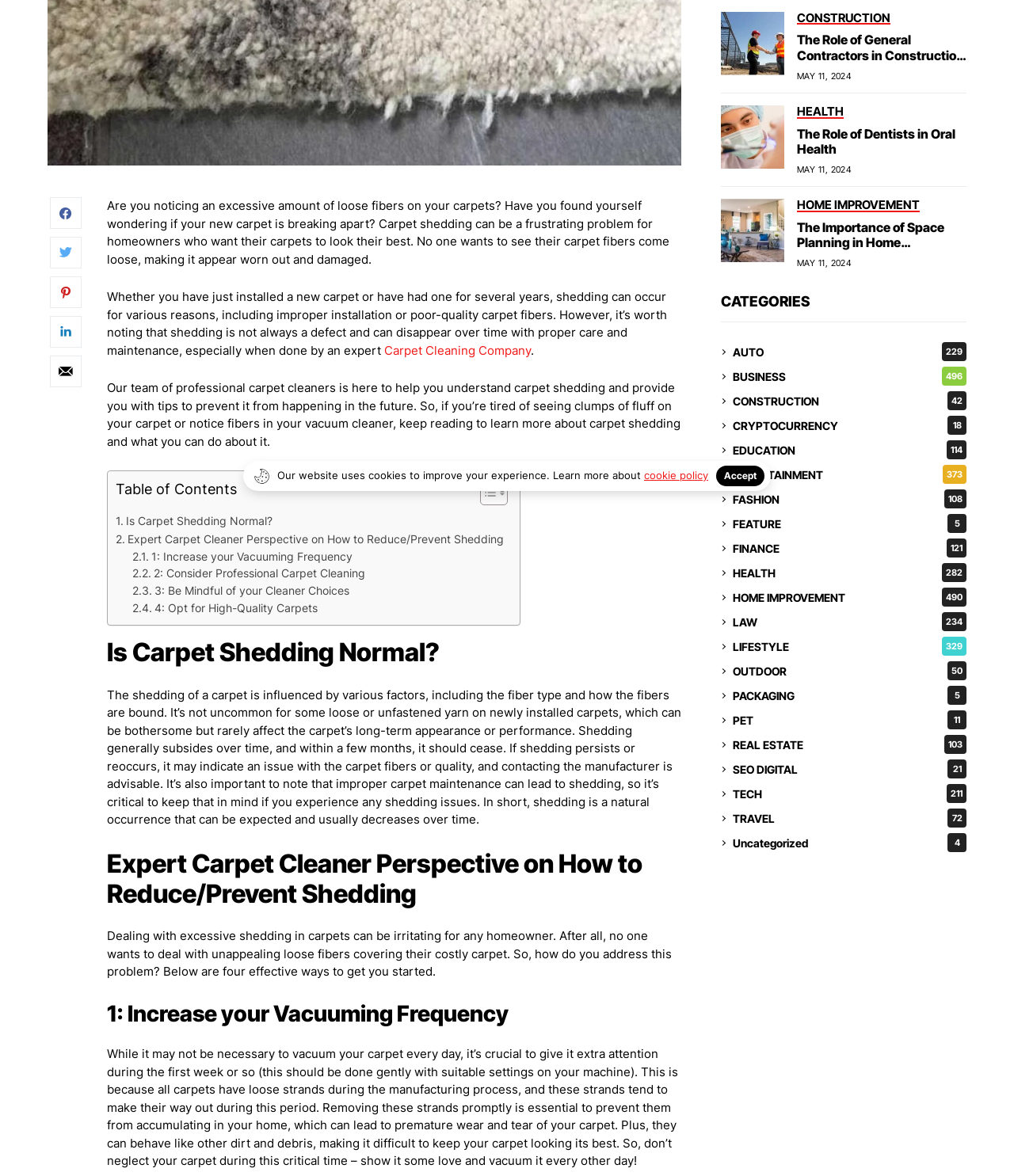Based on the description "Pin", find the bounding box of the specified UI element.

[0.049, 0.235, 0.08, 0.262]